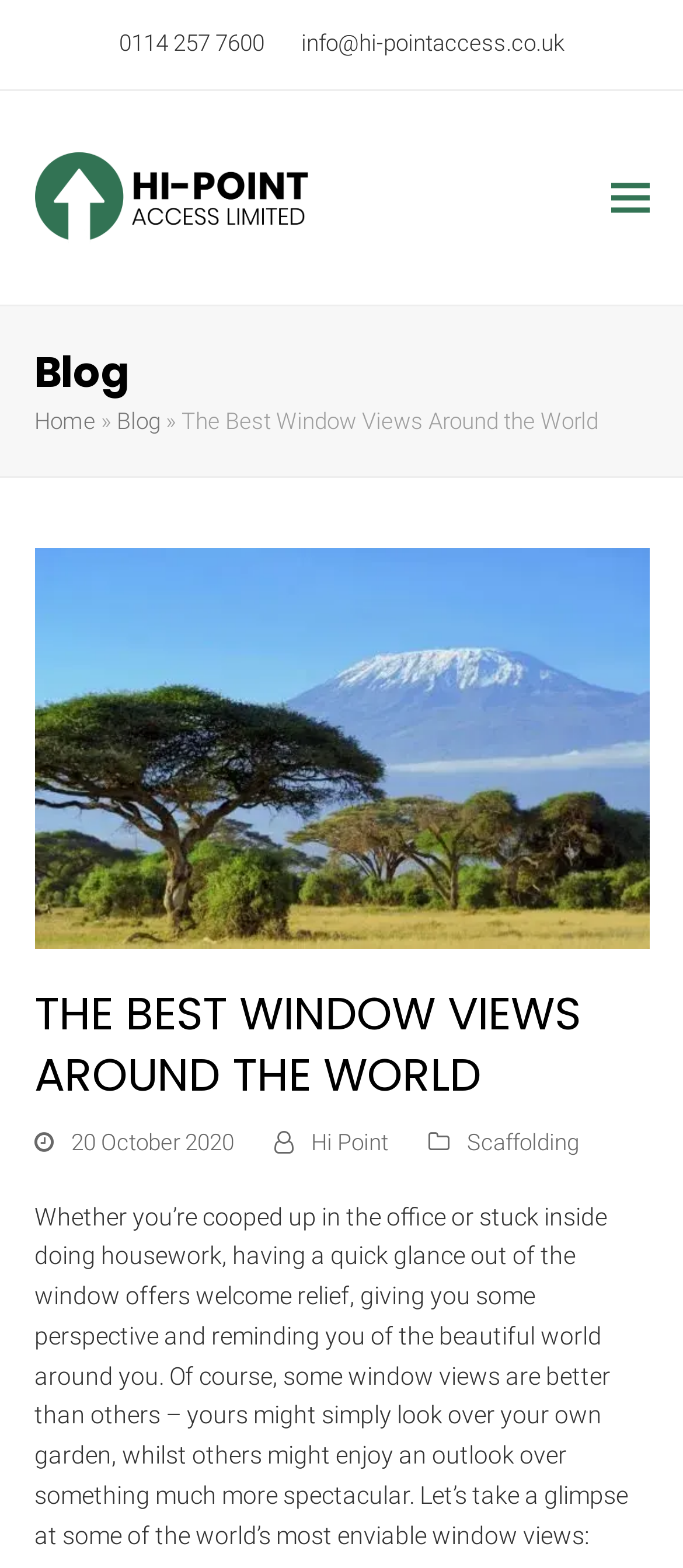Determine the bounding box coordinates of the clickable area required to perform the following instruction: "Toggle the mobile menu". The coordinates should be represented as four float numbers between 0 and 1: [left, top, right, bottom].

[0.894, 0.117, 0.95, 0.136]